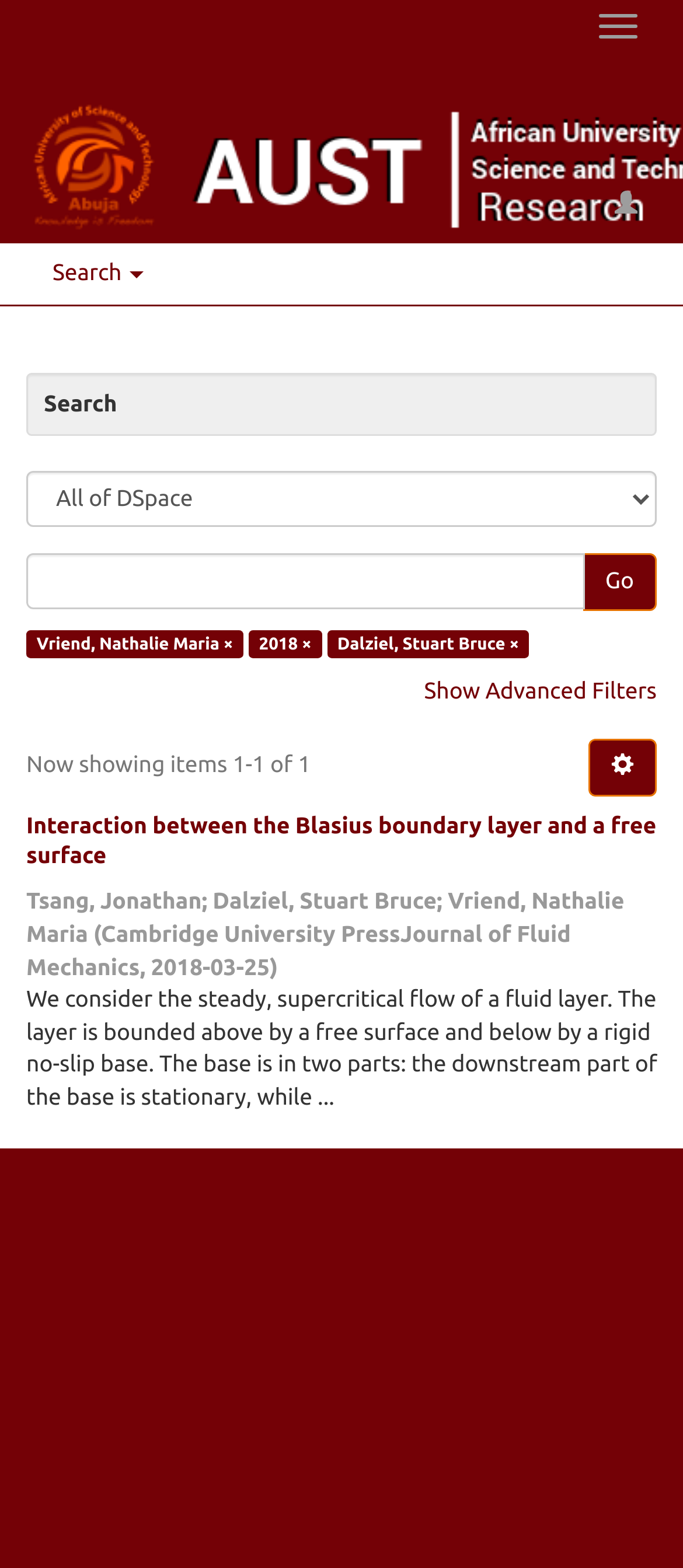What is the author of the article?
Please provide a single word or phrase as your answer based on the screenshot.

Tsang, Jonathan; Dalziel, Stuart Bruce; Vriend, Nathalie Maria